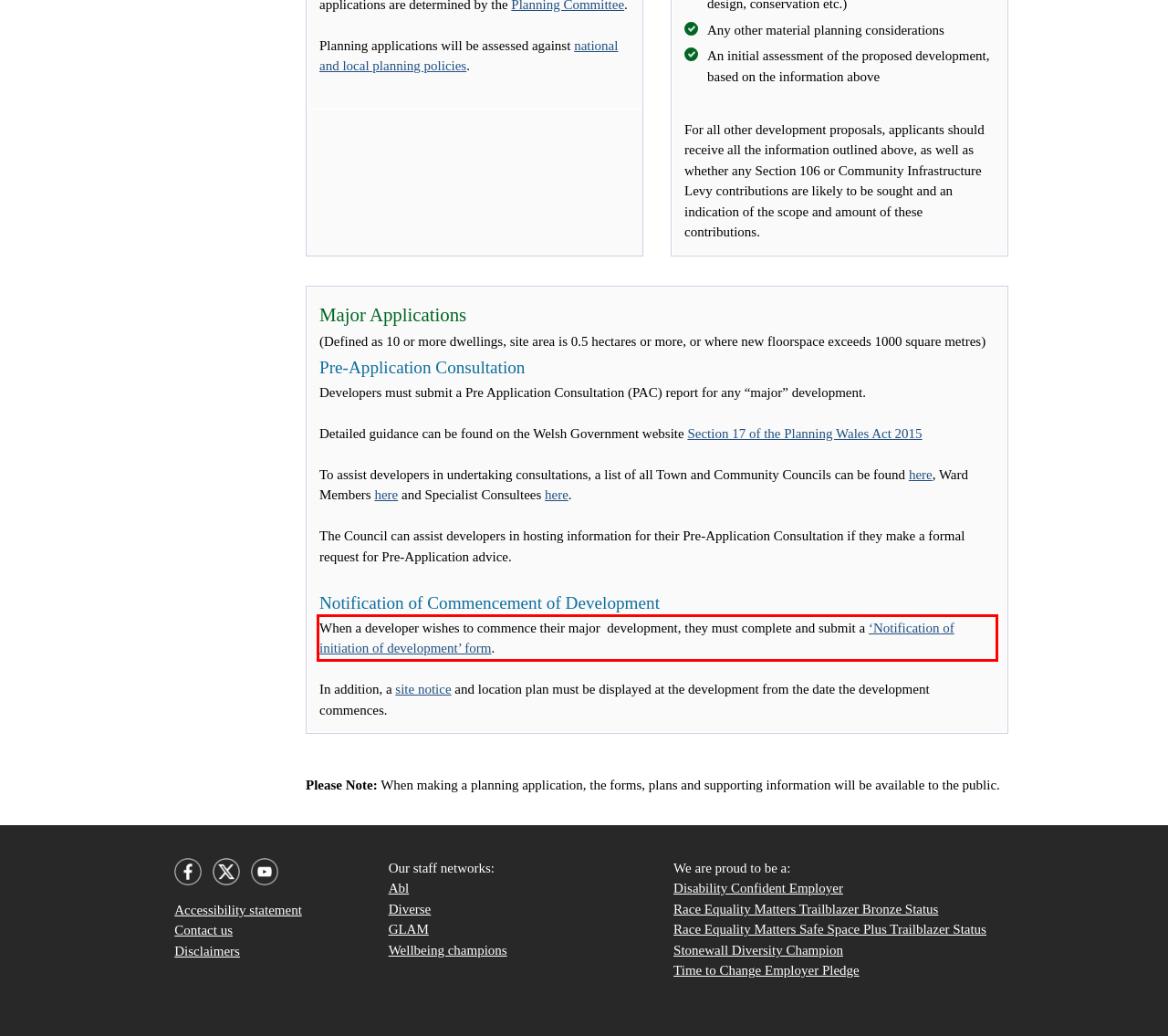Identify the red bounding box in the webpage screenshot and perform OCR to generate the text content enclosed.

When a developer wishes to commence their major development, they must complete and submit a ‘Notification of initiation of development’ form.